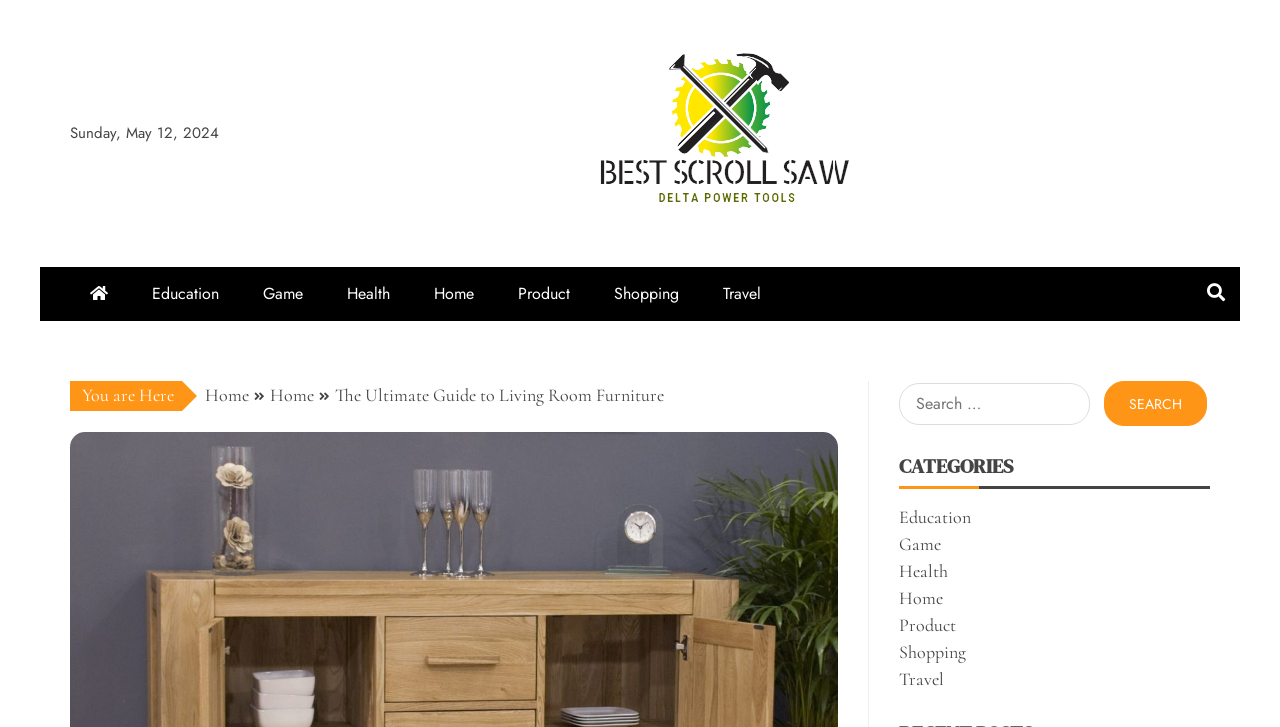Could you find the bounding box coordinates of the clickable area to complete this instruction: "Search for something"?

[0.702, 0.526, 0.852, 0.584]